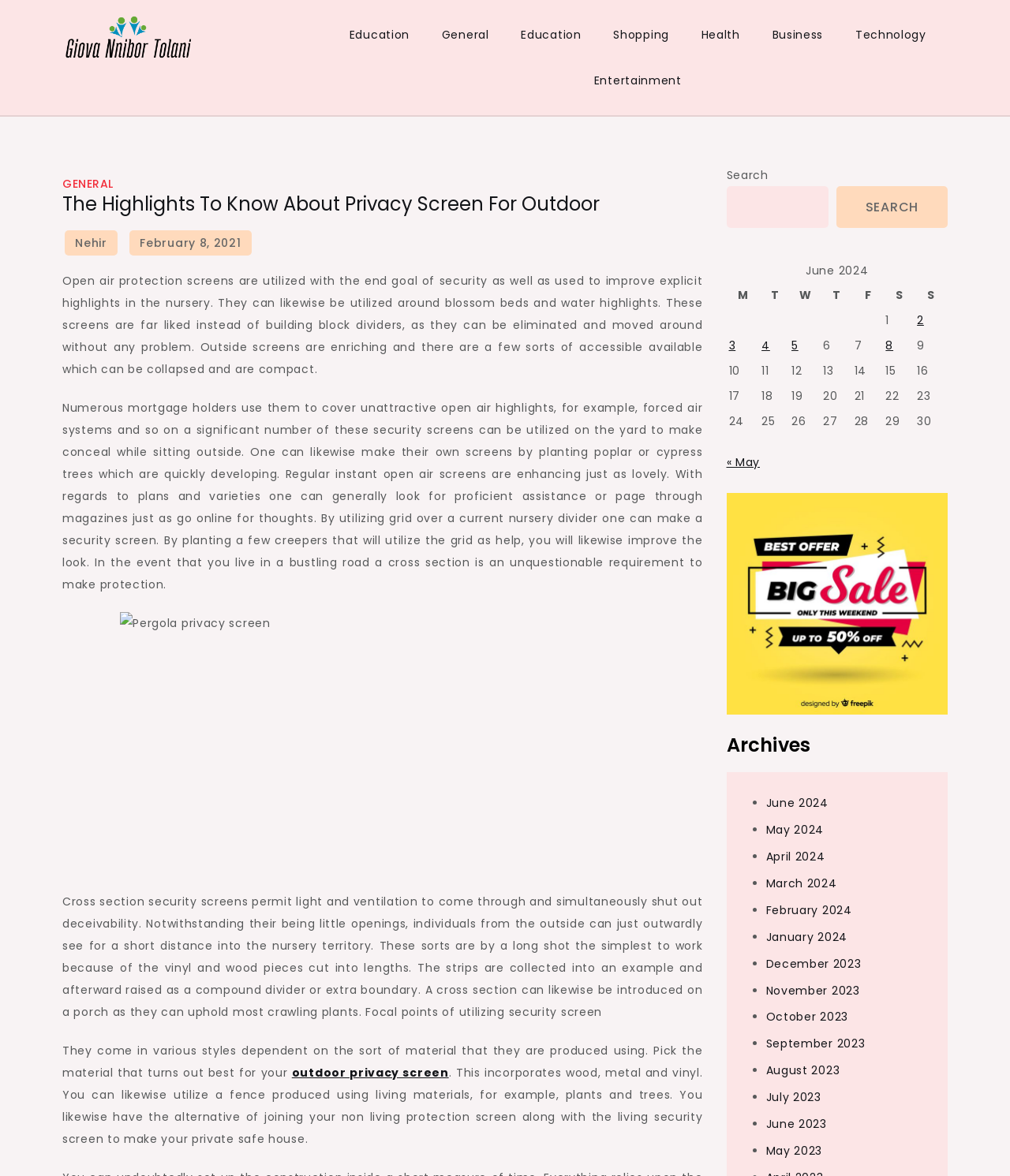What types of materials can be used to make outdoor privacy screens?
Answer with a single word or short phrase according to what you see in the image.

wood, metal, and vinyl